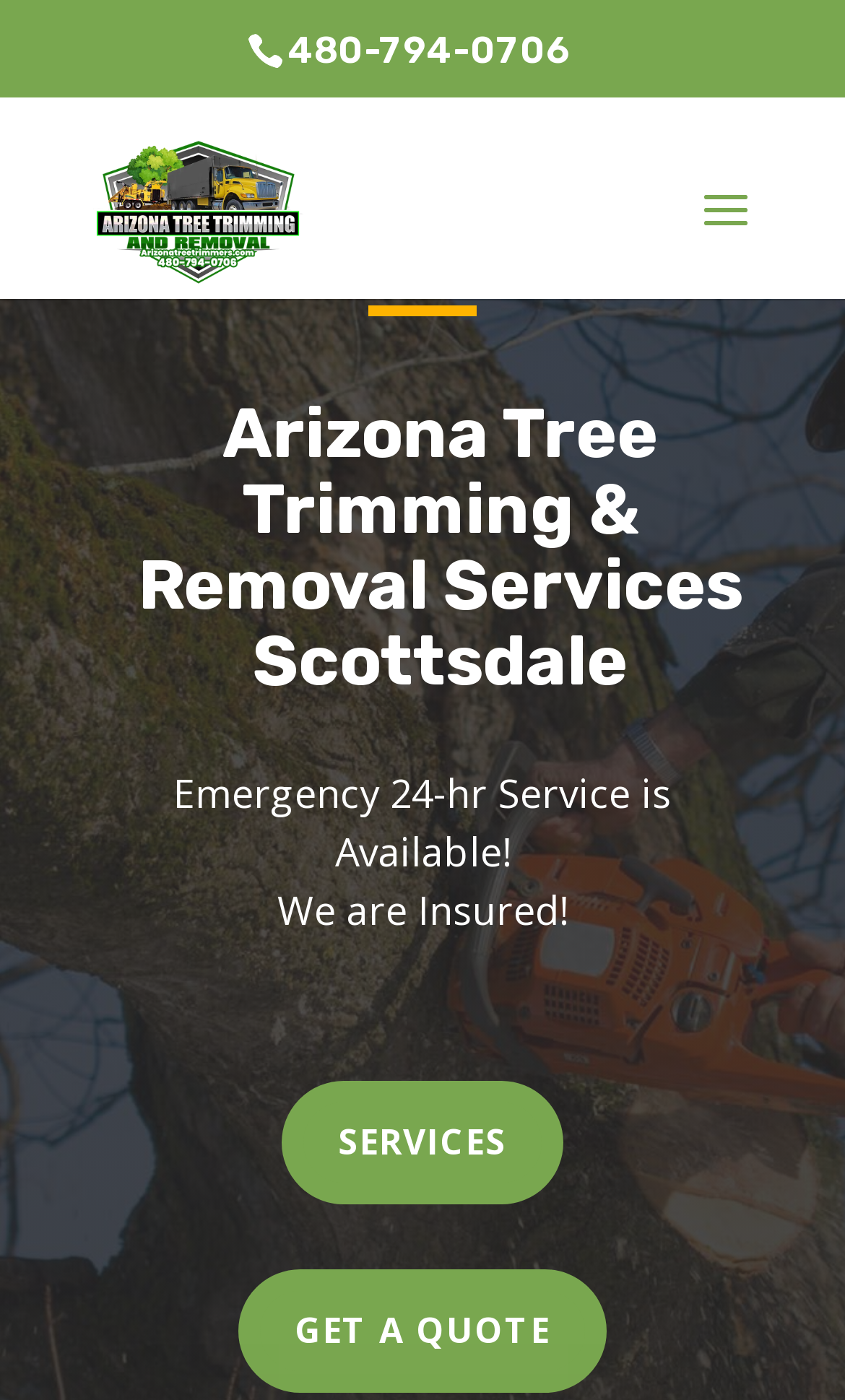Extract the primary headline from the webpage and present its text.

Arizona Tree Trimming & Removal Services Scottsdale